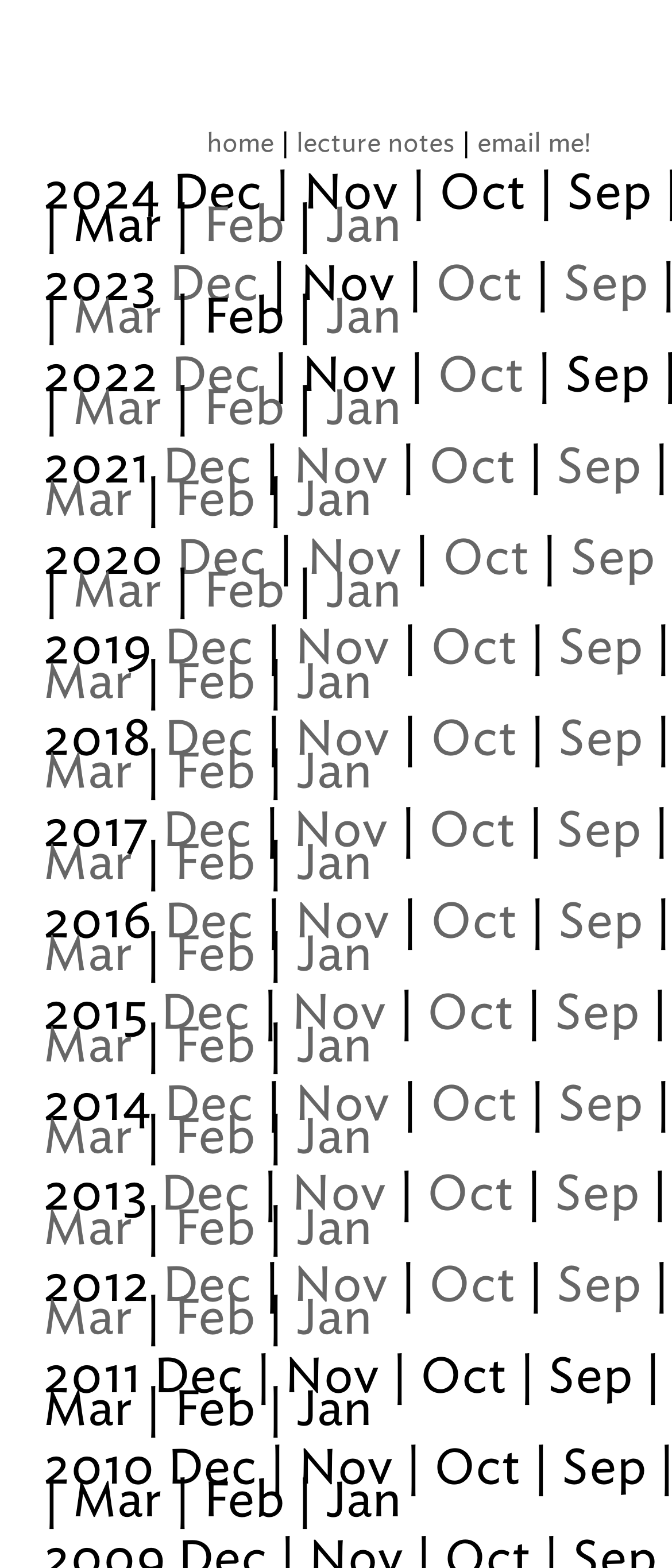Determine the bounding box coordinates for the clickable element to execute this instruction: "go to February 2023". Provide the coordinates as four float numbers between 0 and 1, i.e., [left, top, right, bottom].

[0.303, 0.125, 0.423, 0.162]